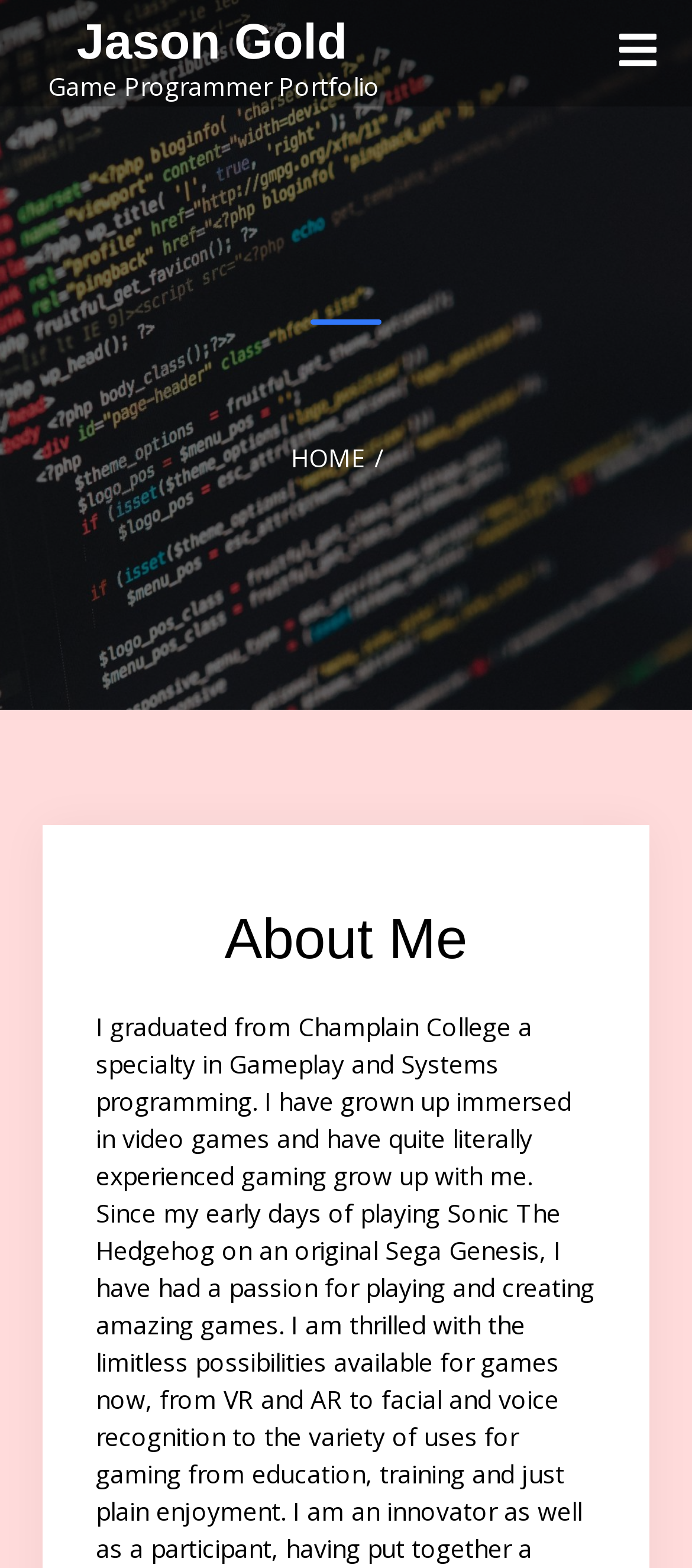Find the bounding box coordinates corresponding to the UI element with the description: "willshaw". The coordinates should be formatted as [left, top, right, bottom], with values as floats between 0 and 1.

None